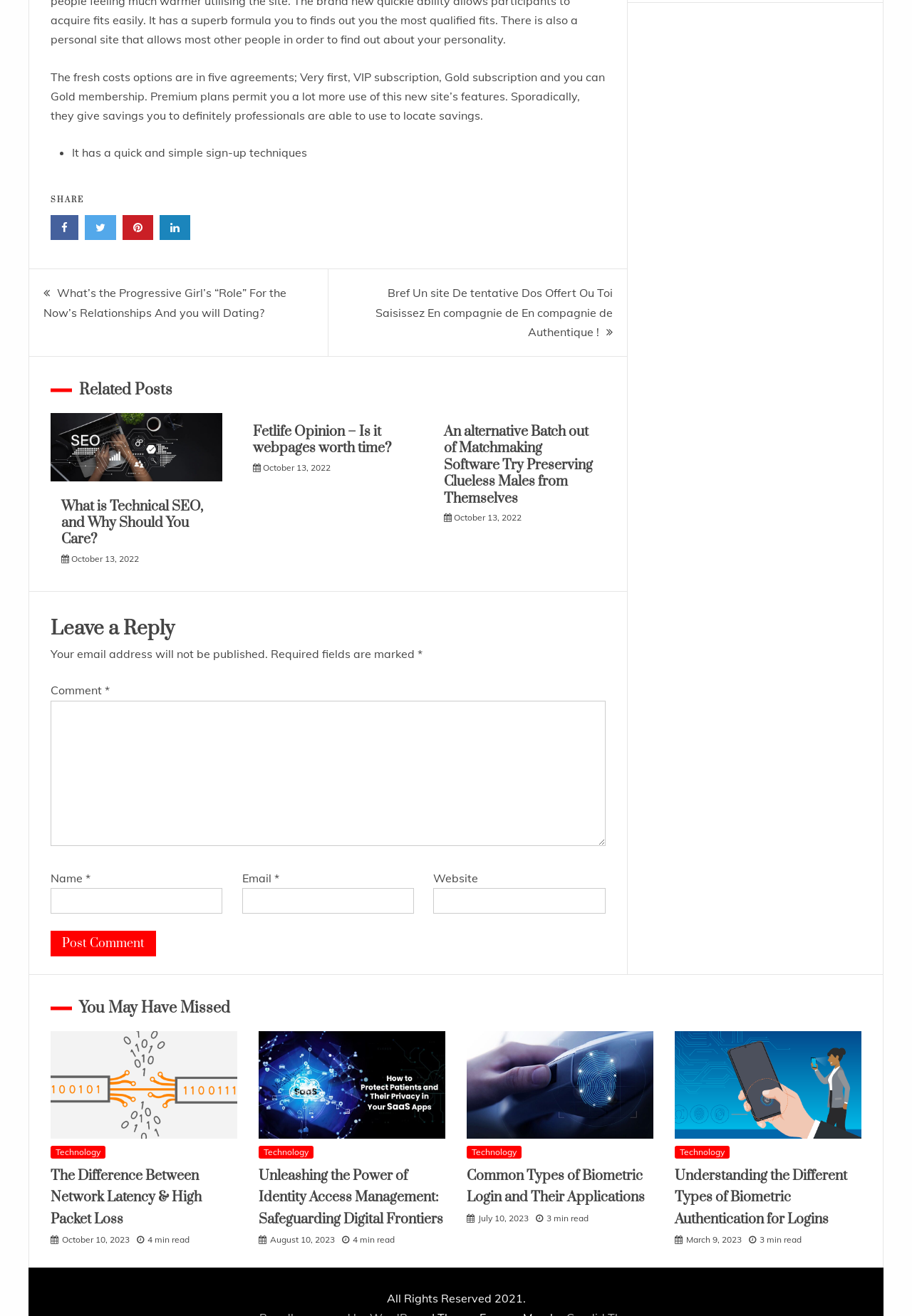Utilize the information from the image to answer the question in detail:
How many required fields are there in the comment form?

I examined the comment form and found three required fields: 'Comment', 'Name', and 'Email'. These fields are marked with an asterisk (*) indicating they are required.